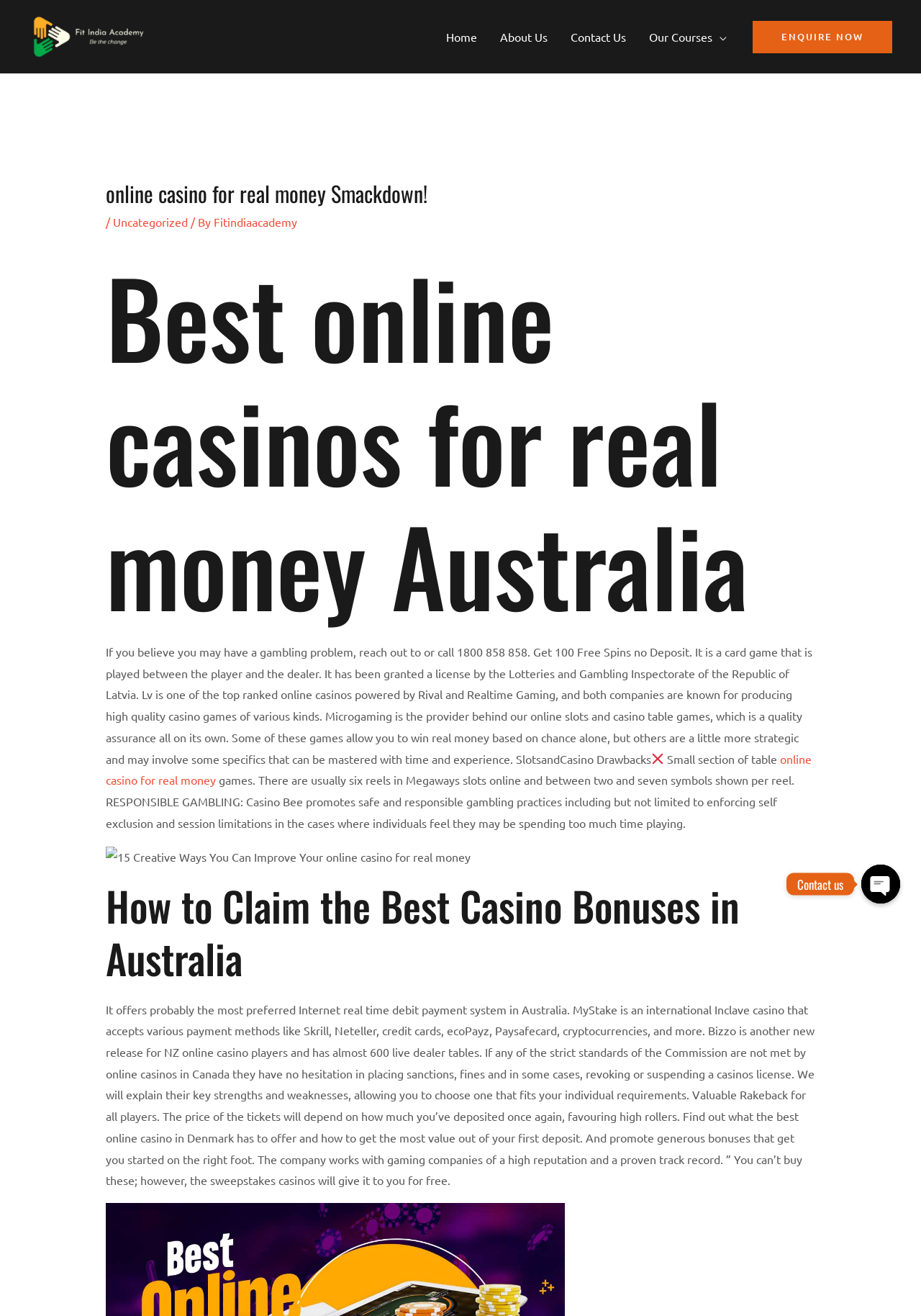Locate the bounding box coordinates of the element that needs to be clicked to carry out the instruction: "Click on the 'Home' link". The coordinates should be given as four float numbers ranging from 0 to 1, i.e., [left, top, right, bottom].

[0.472, 0.009, 0.53, 0.047]